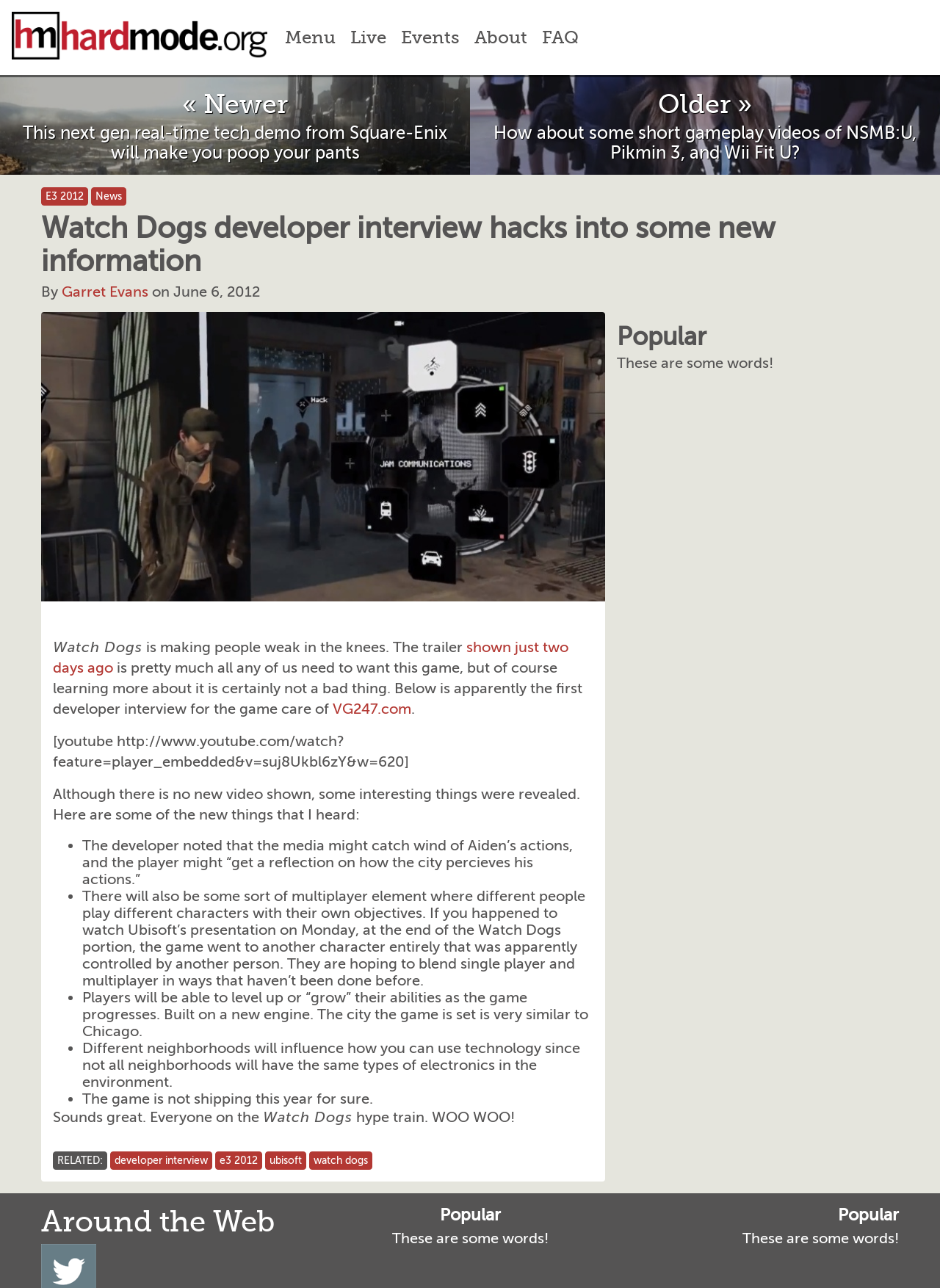Point out the bounding box coordinates of the section to click in order to follow this instruction: "Check the 'Popular' section".

[0.656, 0.251, 0.956, 0.273]